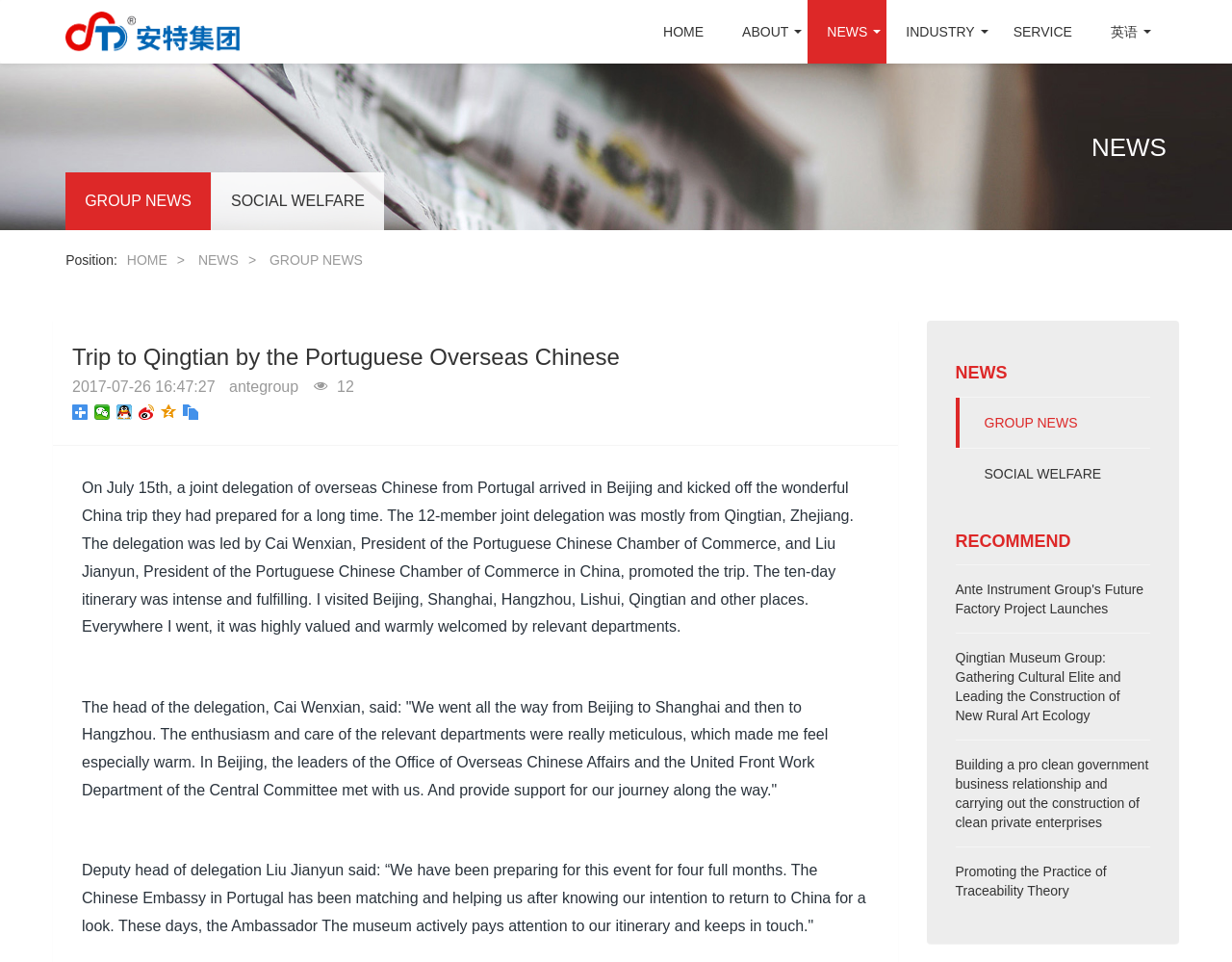How many social media sharing options are there?
Look at the image and respond with a one-word or short-phrase answer.

5